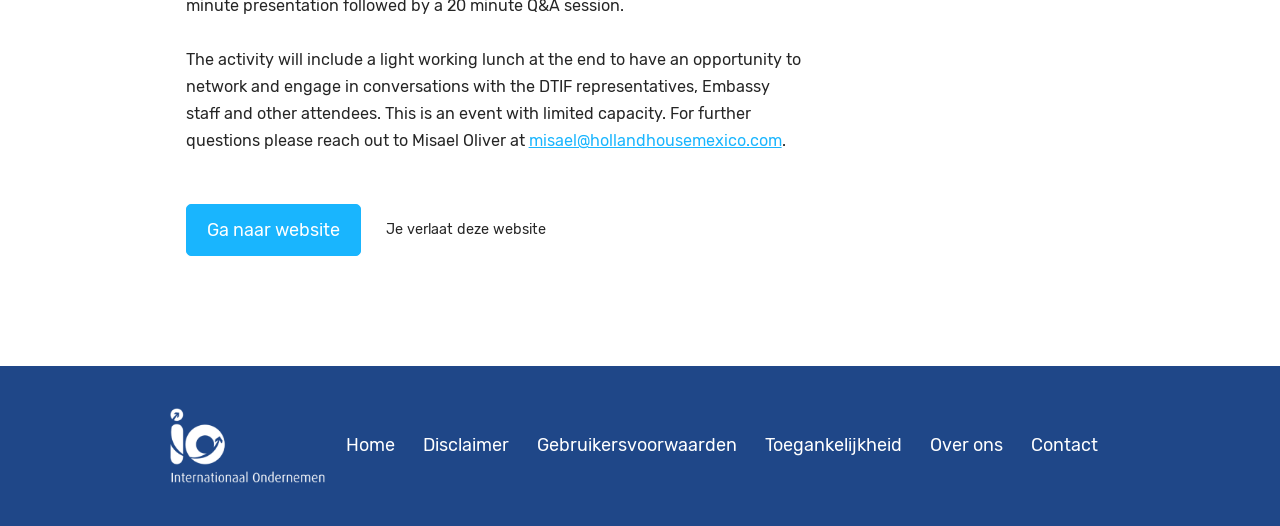What is the purpose of the event? Using the information from the screenshot, answer with a single word or phrase.

Networking